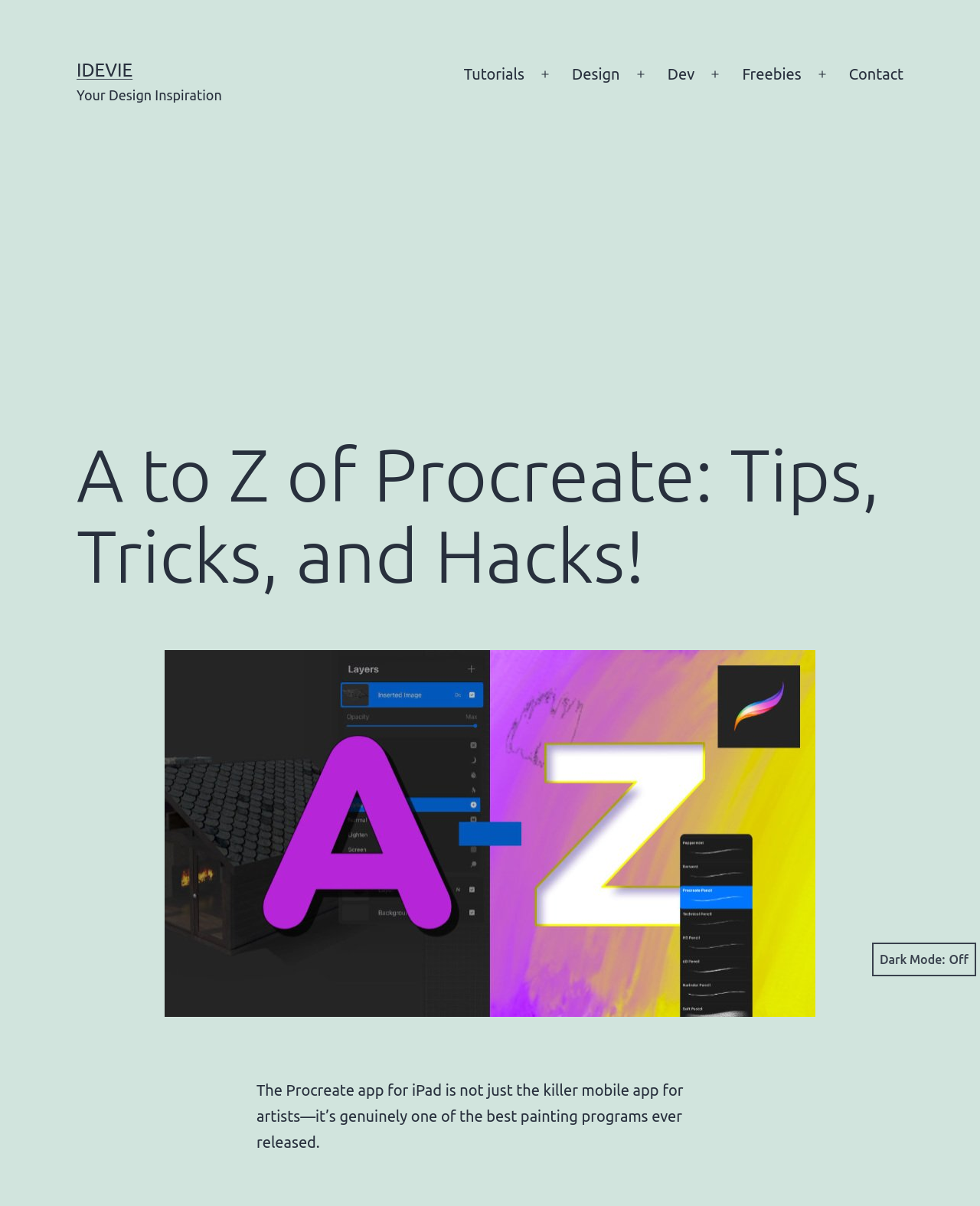What is the name of the design inspiration website? Based on the image, give a response in one word or a short phrase.

iDevie